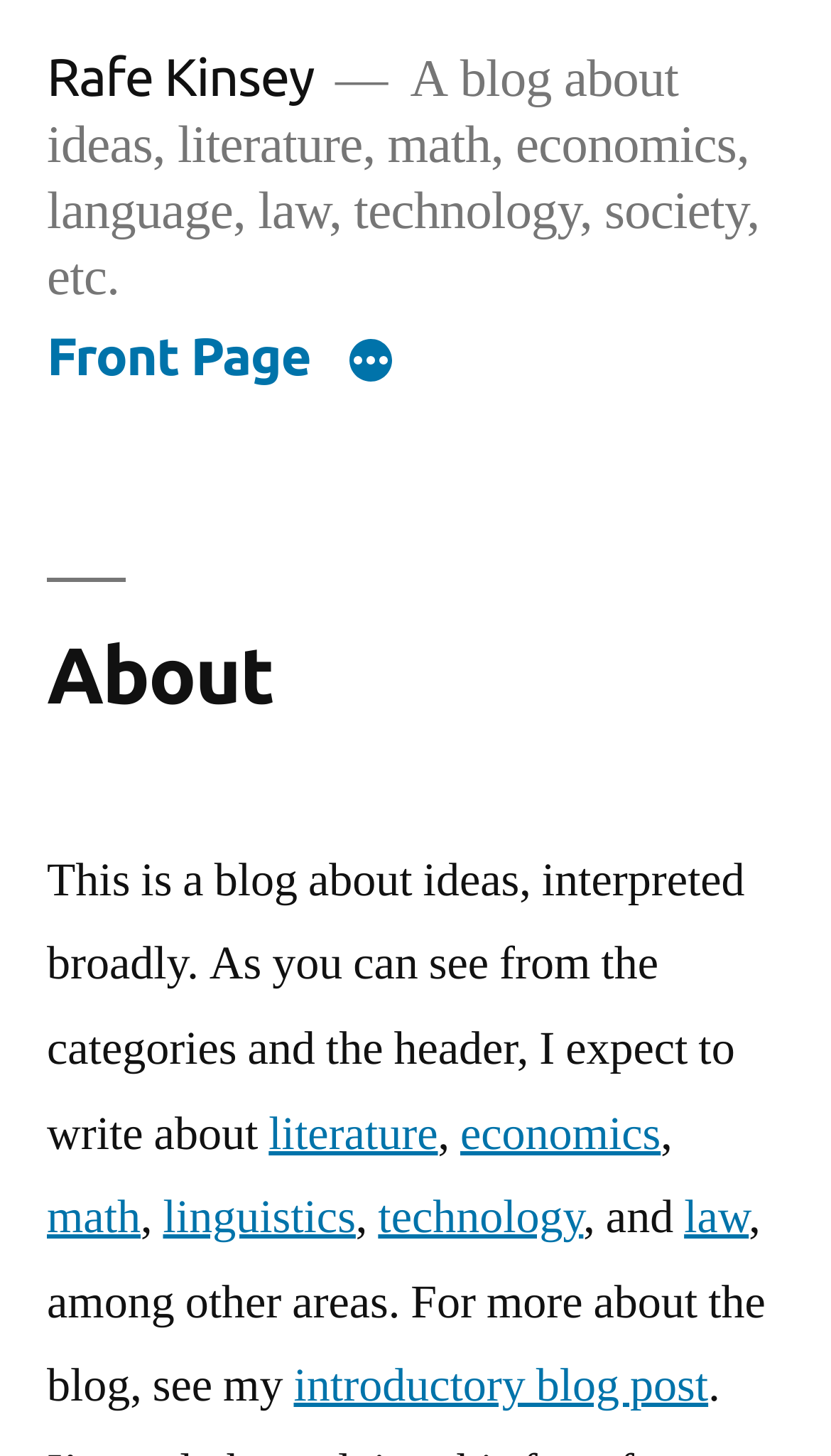What categories are mentioned in the blog?
Can you give a detailed and elaborate answer to the question?

The links 'literature', 'economics', 'math', 'linguistics', 'technology', and 'law' are mentioned in the text, indicating that these are some of the categories discussed in the blog.